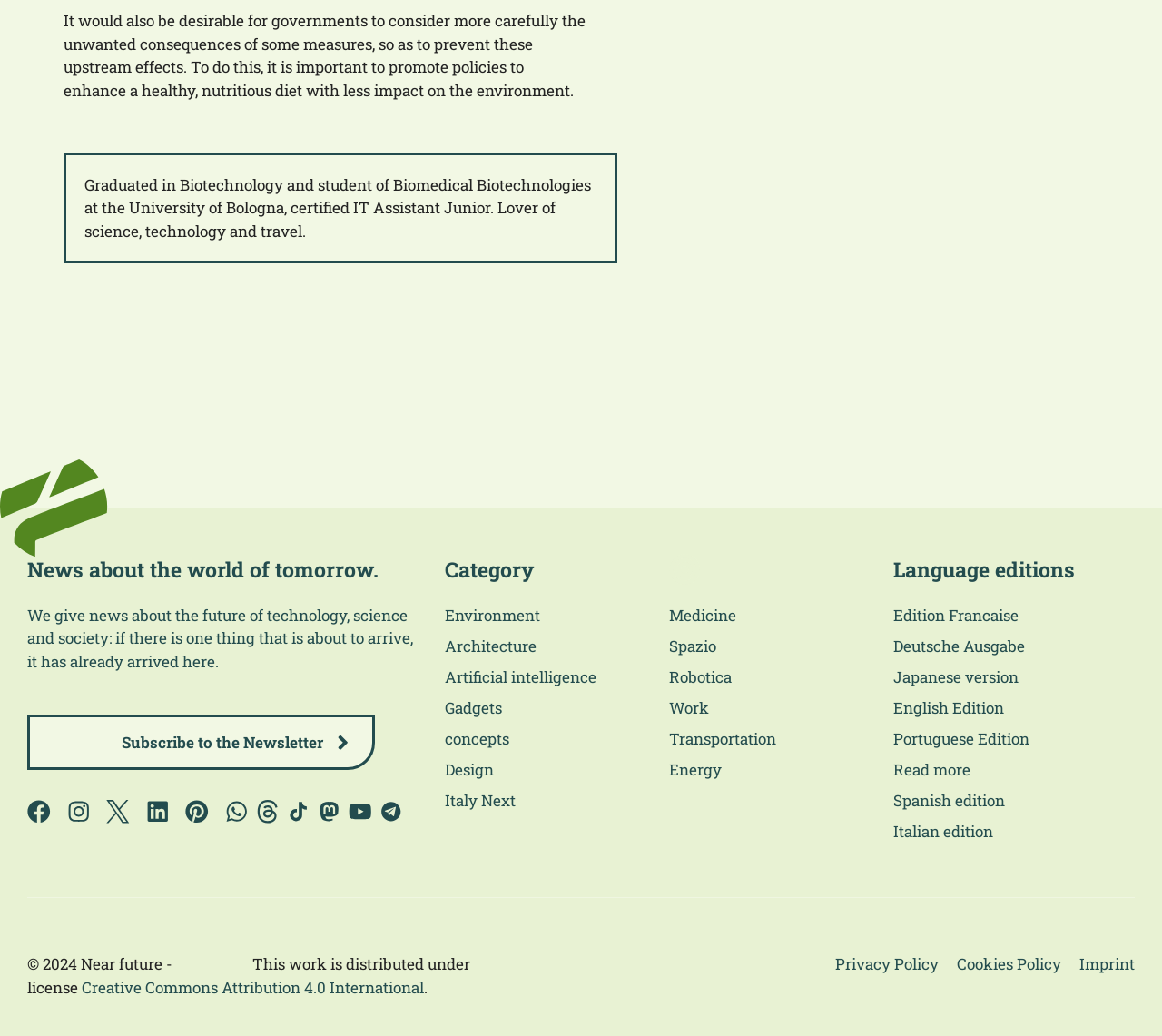Could you provide the bounding box coordinates for the portion of the screen to click to complete this instruction: "Subscribe to the Newsletter"?

[0.023, 0.689, 0.323, 0.743]